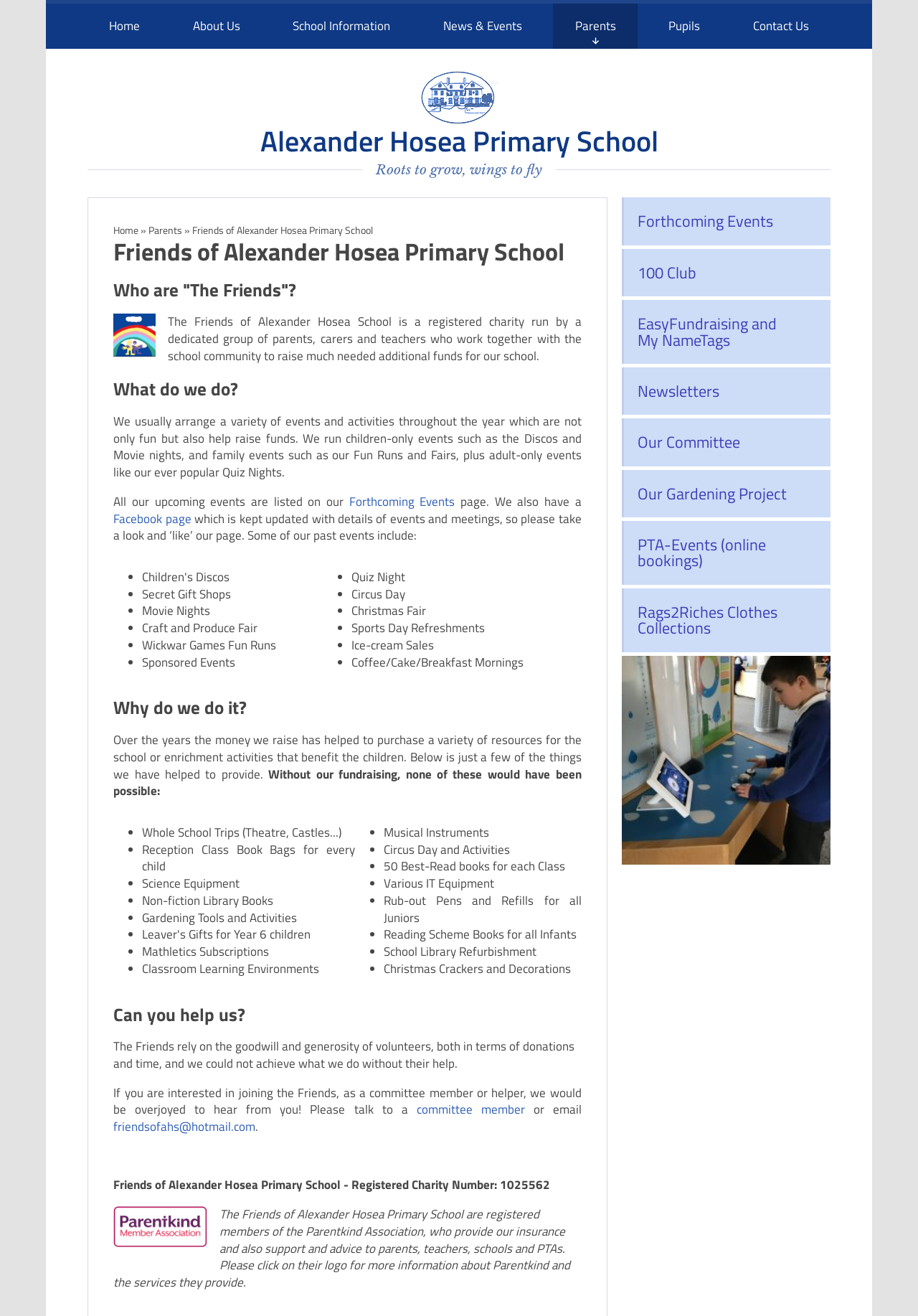Please find the bounding box coordinates of the section that needs to be clicked to achieve this instruction: "Watch Michelle's underwater video".

None